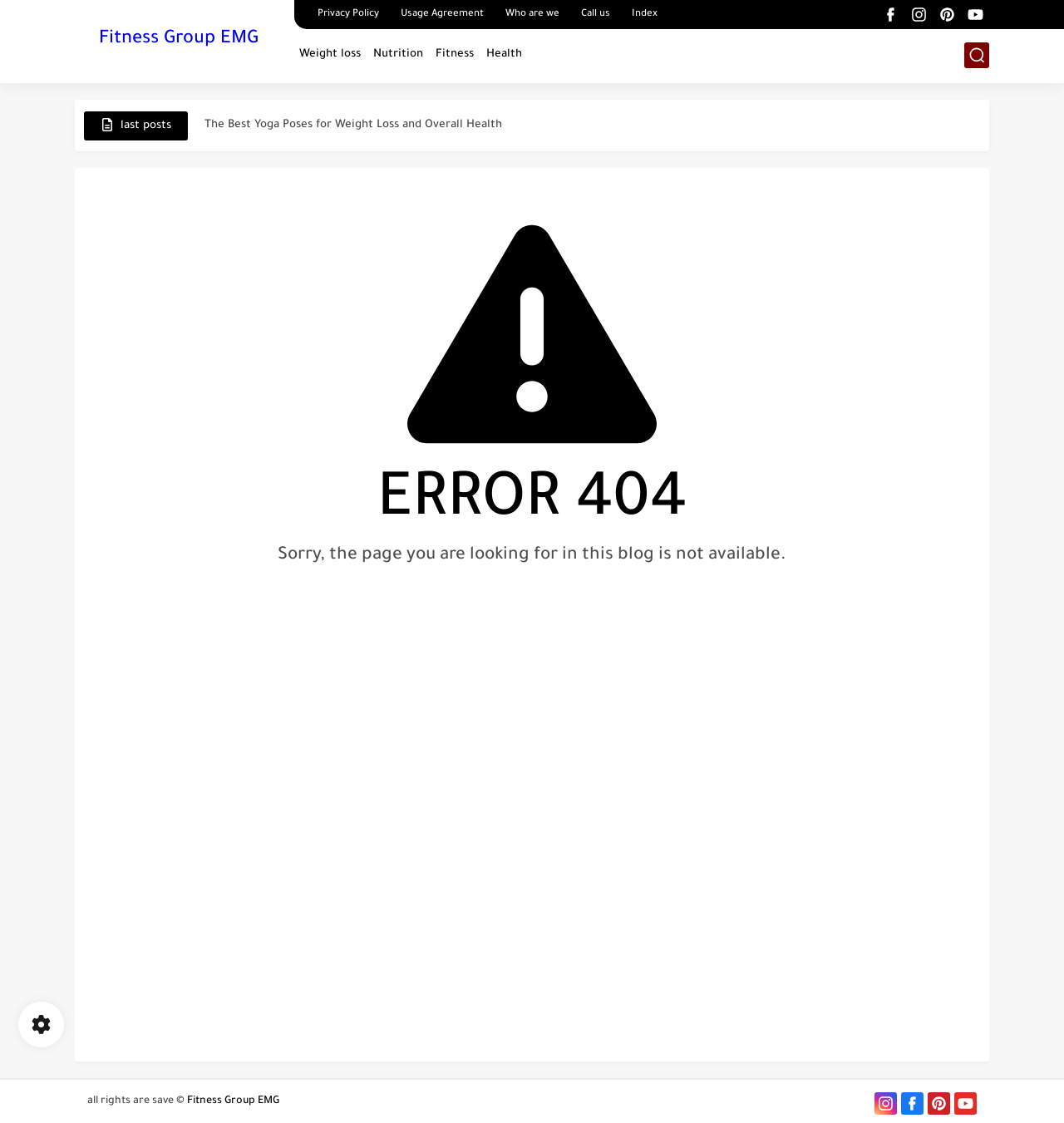Refer to the image and provide an in-depth answer to the question: 
How many articles are listed on the webpage?

I counted the headings on the webpage and found 10 article titles, including 'Mindful Eating for Weight Loss: Strategies and Benefits', 'How to Stay Motivated During Your Weight Loss Journey', and others.